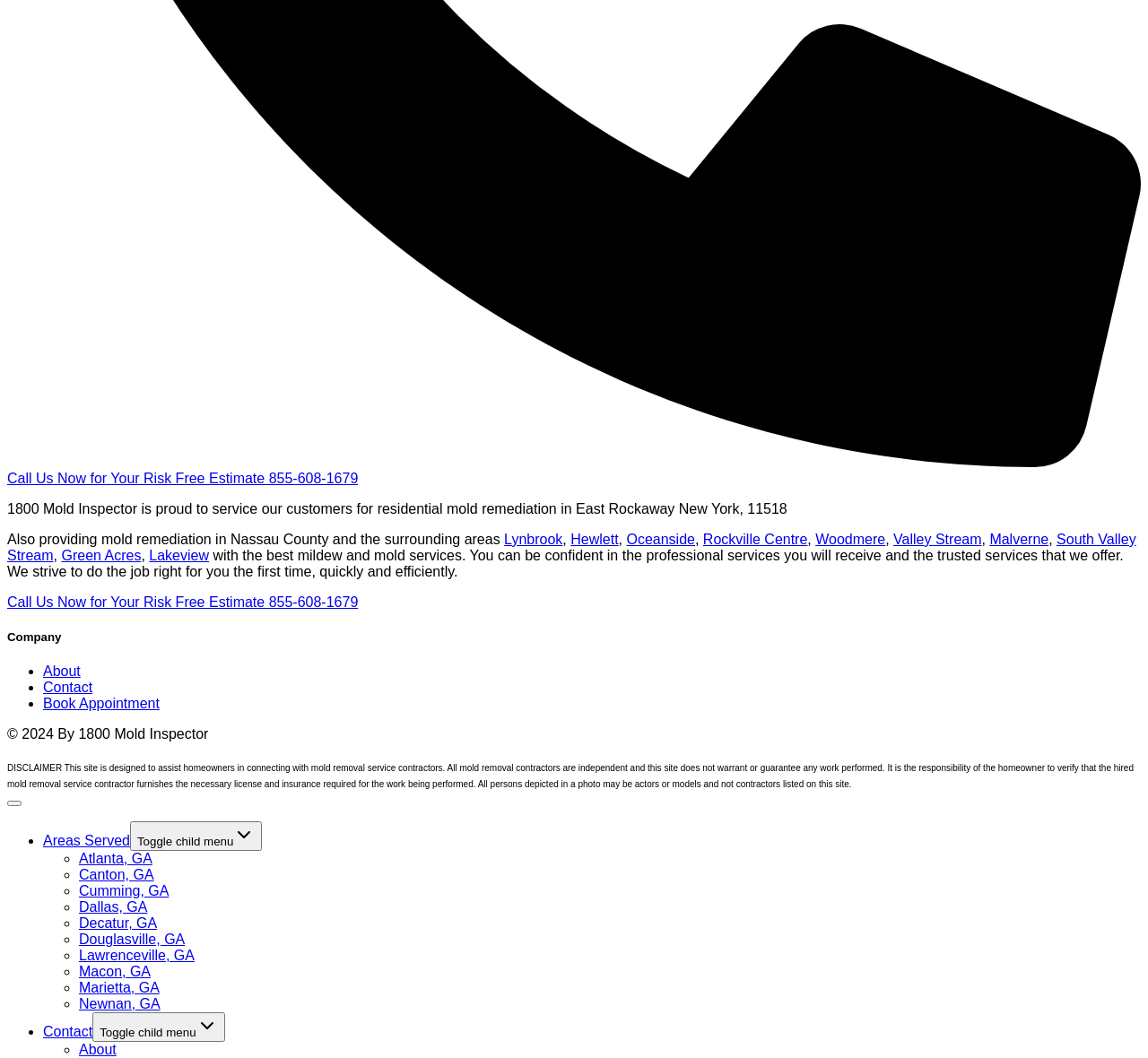Please determine the bounding box coordinates of the element to click in order to execute the following instruction: "Contact the mold inspector". The coordinates should be four float numbers between 0 and 1, specified as [left, top, right, bottom].

[0.038, 0.627, 0.07, 0.642]